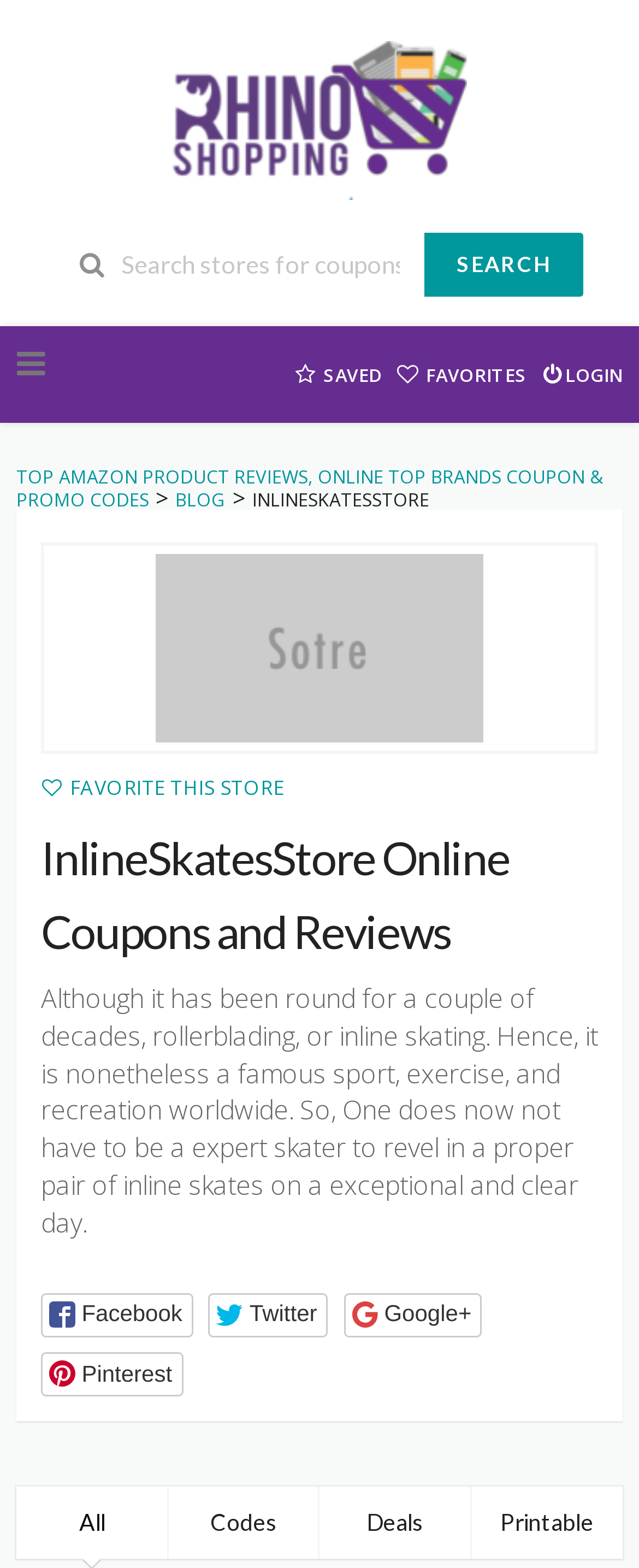What is the main topic of this webpage?
Please provide an in-depth and detailed response to the question.

Based on the webpage content, especially the heading 'InlineSkatesStore Online Coupons and Reviews' and the presence of coupon-related links, it is clear that the main topic of this webpage is InlineSkatesStore Coupons.